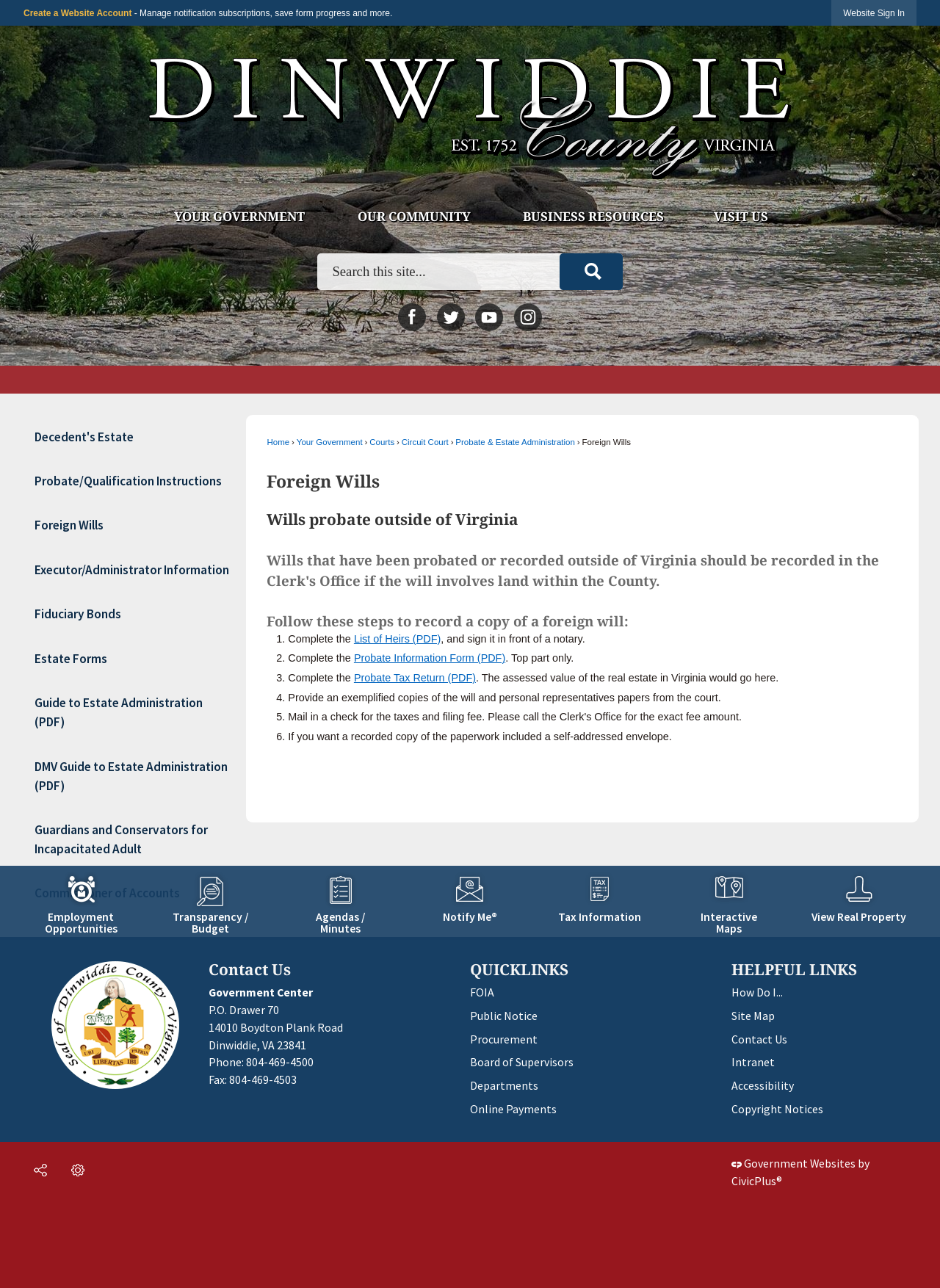Find the bounding box coordinates of the element you need to click on to perform this action: 'Create a Website Account'. The coordinates should be represented by four float values between 0 and 1, in the format [left, top, right, bottom].

[0.025, 0.006, 0.14, 0.014]